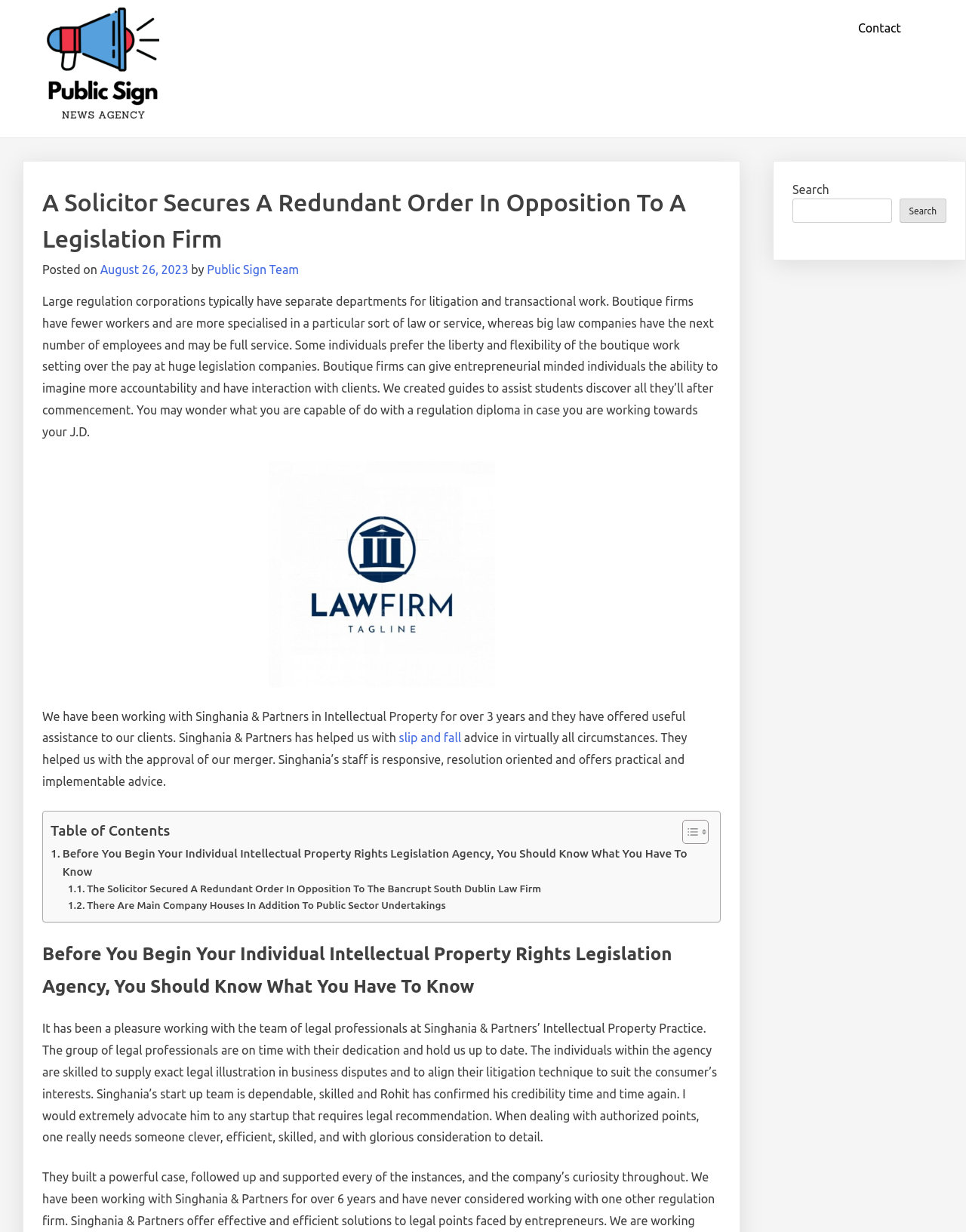Bounding box coordinates are specified in the format (top-left x, top-left y, bottom-right x, bottom-right y). All values are floating point numbers bounded between 0 and 1. Please provide the bounding box coordinate of the region this sentence describes: Close (esc)

None